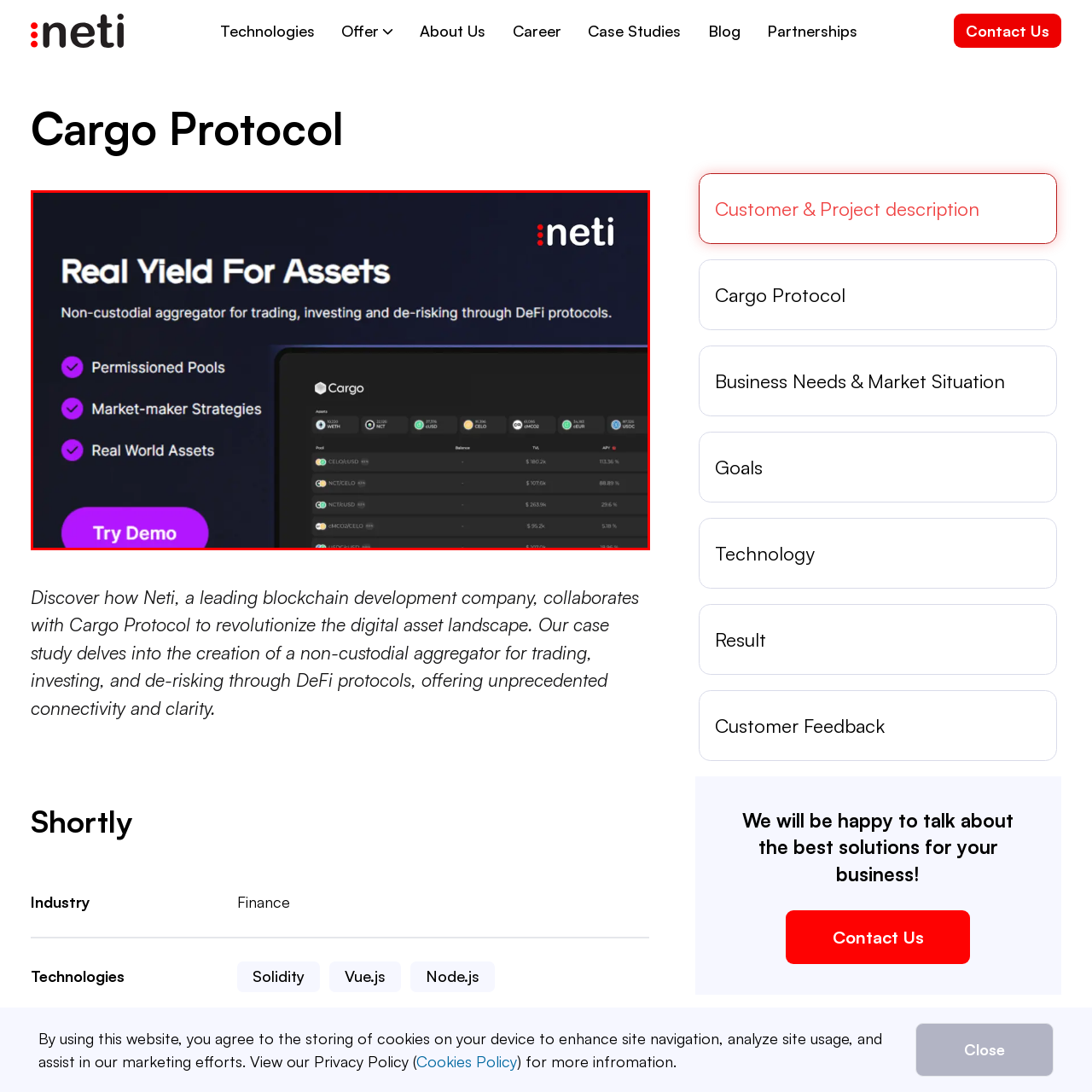Focus on the image within the purple boundary, What is the brand identity reinforced by? 
Answer briefly using one word or phrase.

The 'neti' logo